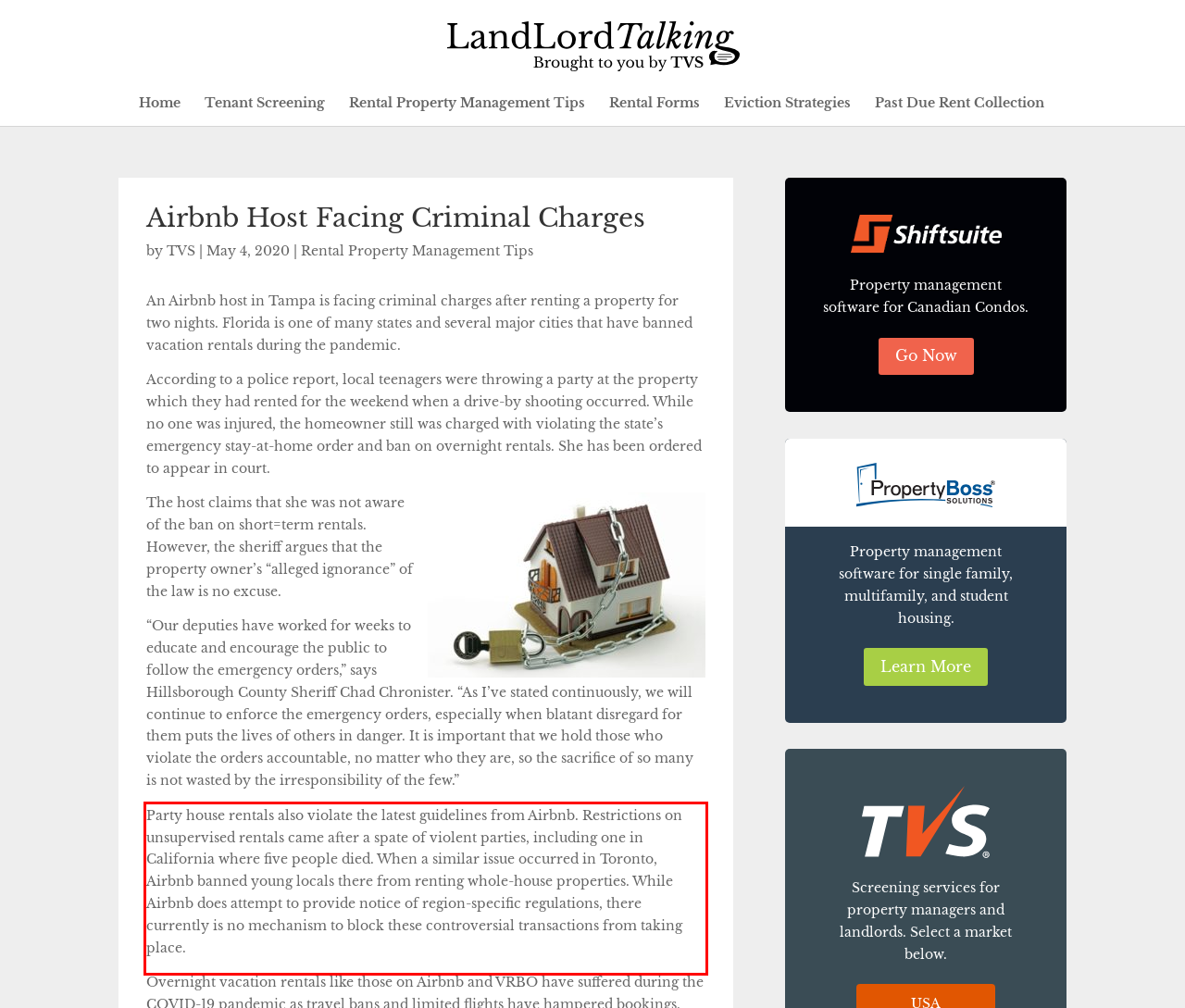You have a screenshot of a webpage where a UI element is enclosed in a red rectangle. Perform OCR to capture the text inside this red rectangle.

Party house rentals also violate the latest guidelines from Airbnb. Restrictions on unsupervised rentals came after a spate of violent parties, including one in California where five people died. When a similar issue occurred in Toronto, Airbnb banned young locals there from renting whole-house properties. While Airbnb does attempt to provide notice of region-specific regulations, there currently is no mechanism to block these controversial transactions from taking place.